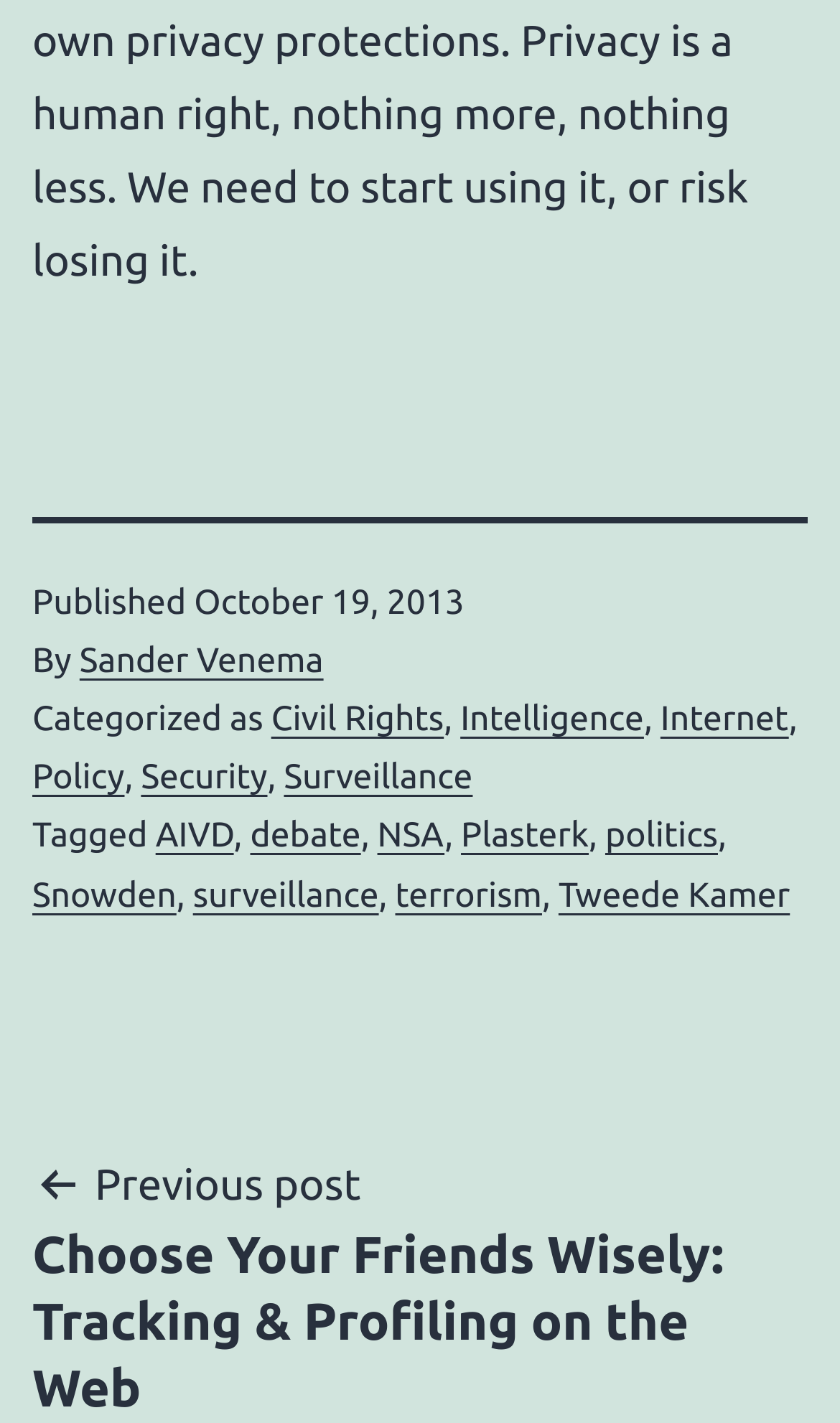Please specify the bounding box coordinates of the clickable region necessary for completing the following instruction: "Explore the topic of Intelligence". The coordinates must consist of four float numbers between 0 and 1, i.e., [left, top, right, bottom].

[0.548, 0.492, 0.767, 0.519]